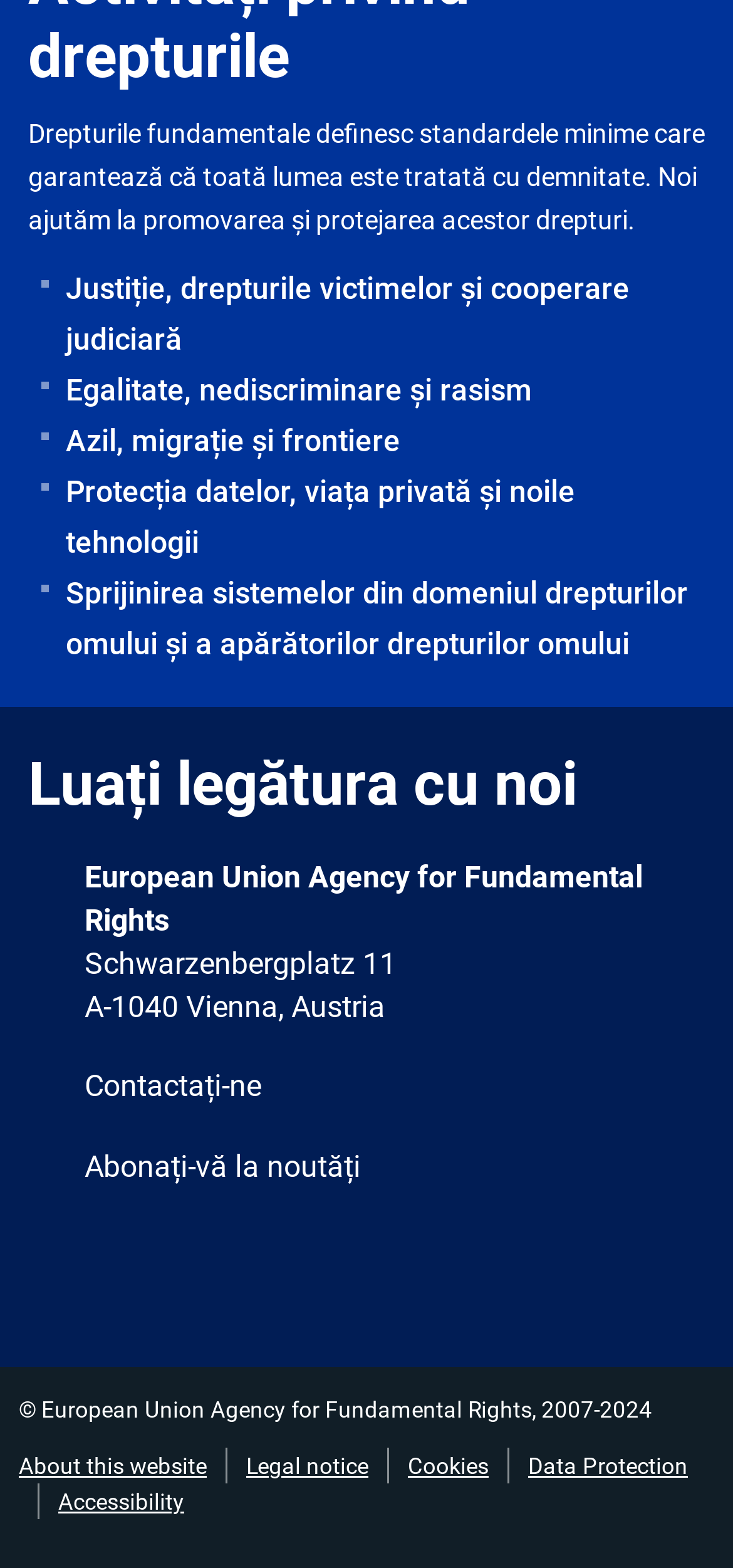Answer briefly with one word or phrase:
How can I get in touch with this organization?

Through contact link or email